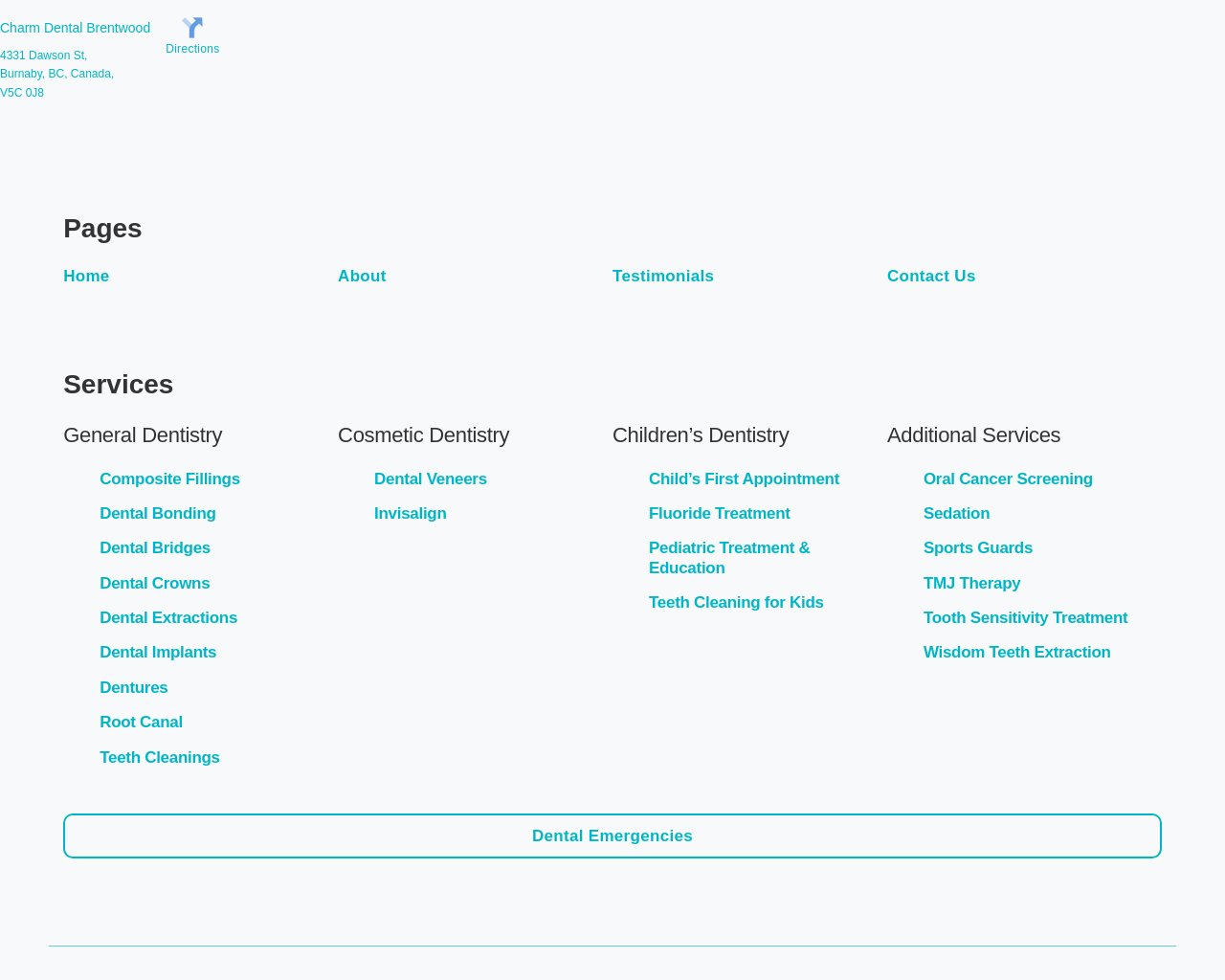How many types of dentistry services are offered?
Please respond to the question with a detailed and thorough explanation.

There are three main categories of dentistry services offered, namely 'General Dentistry', 'Cosmetic Dentistry', and 'Children’s Dentistry', which can be seen under the 'Services' heading.